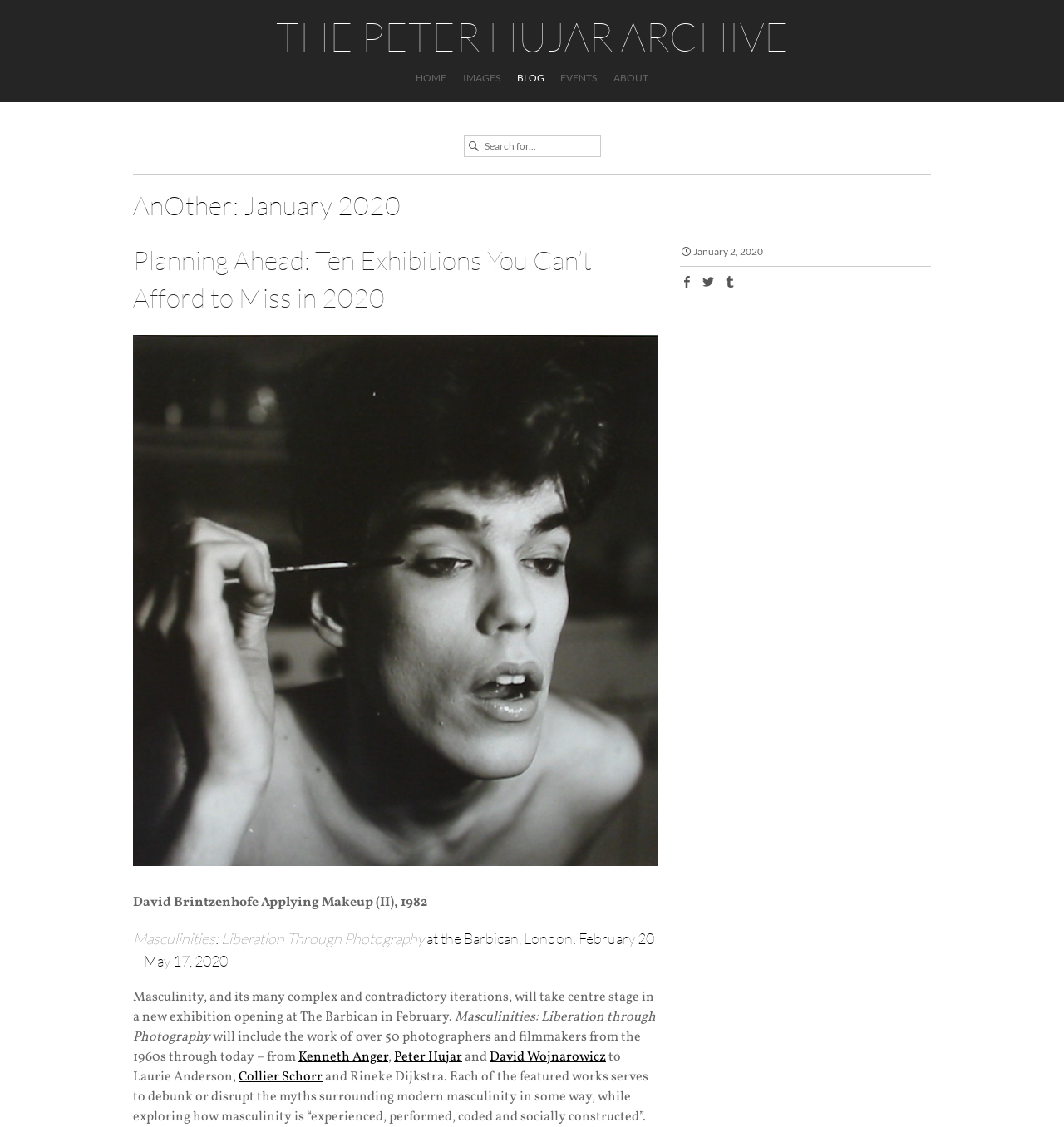Please determine the bounding box coordinates of the area that needs to be clicked to complete this task: 'browse 'Shopping' section'. The coordinates must be four float numbers between 0 and 1, formatted as [left, top, right, bottom].

None